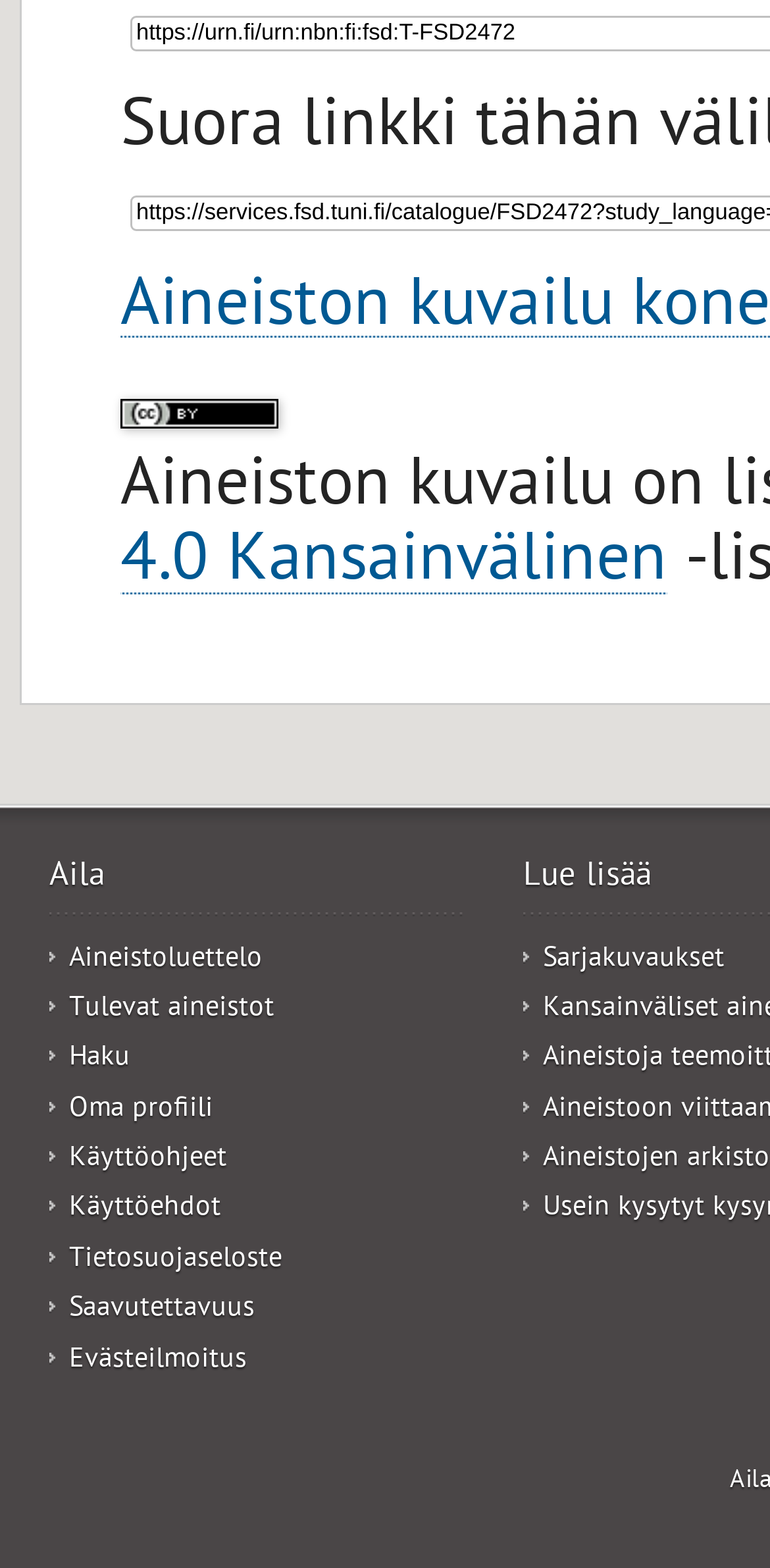Please determine the bounding box of the UI element that matches this description: Sarjakuvaukset. The coordinates should be given as (top-left x, top-left y, bottom-right x, bottom-right y), with all values between 0 and 1.

[0.705, 0.602, 0.941, 0.623]